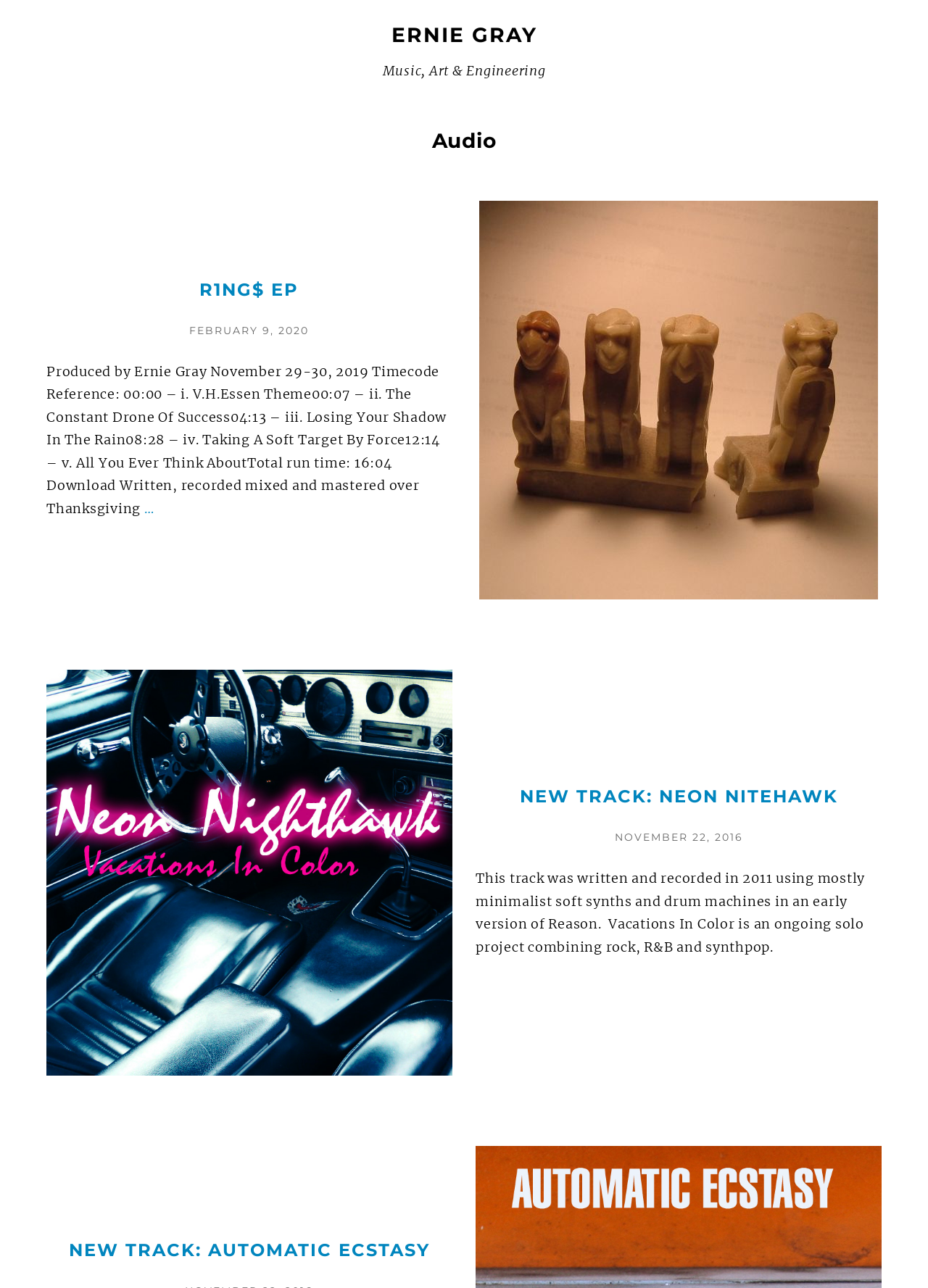Indicate the bounding box coordinates of the element that needs to be clicked to satisfy the following instruction: "Check out New Track: Neon Nitehawk". The coordinates should be four float numbers between 0 and 1, i.e., [left, top, right, bottom].

[0.05, 0.52, 0.487, 0.835]